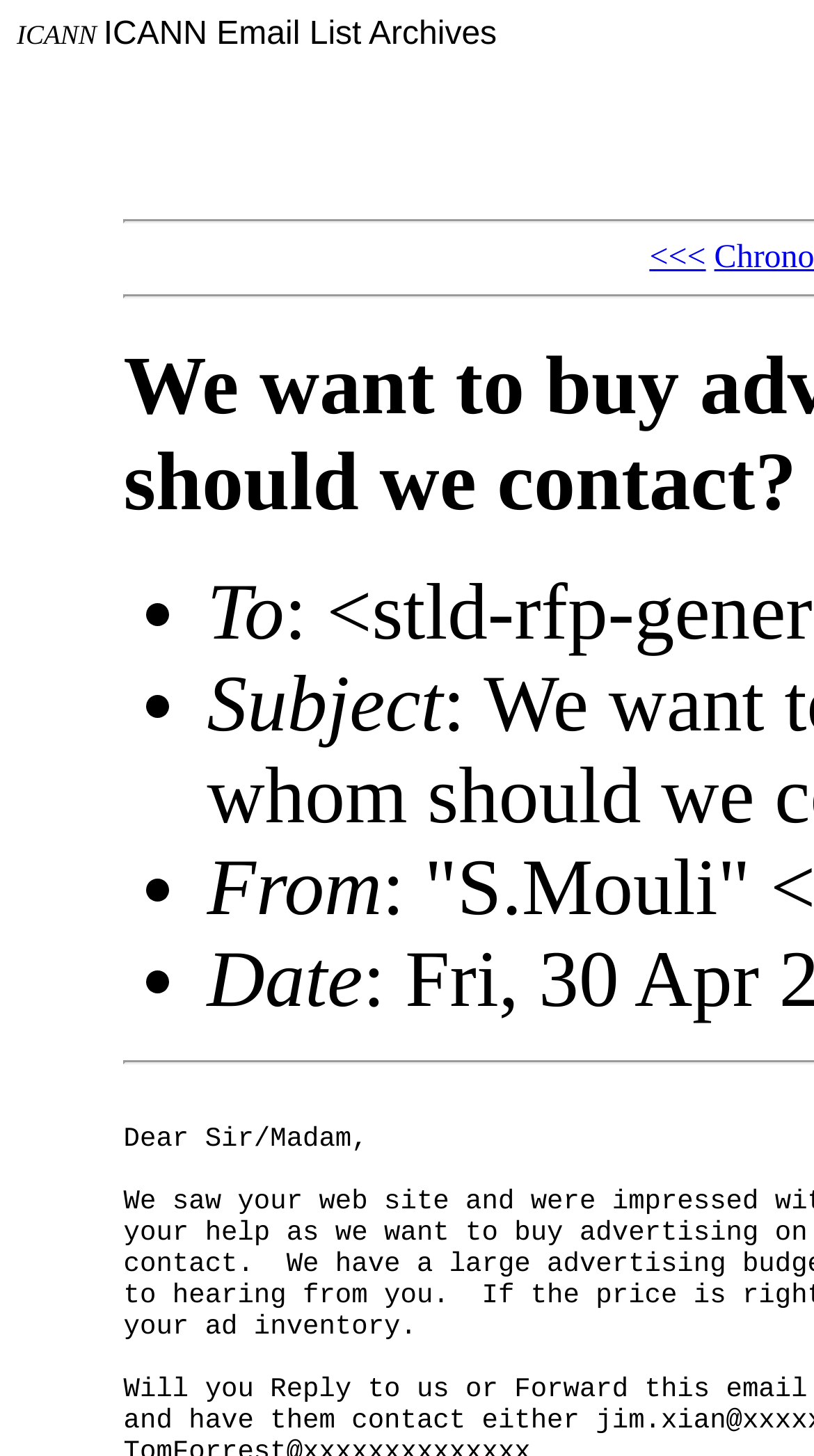Write a detailed summary of the webpage, including text, images, and layout.

The webpage is an archive of ICANN emails, specifically for the "stld-rfp-general" list. At the top, there is a title "ICANN Email List Archives" that spans about half of the page width. Below the title, there is a link "<<<" located at the top right corner of the page. 

The main content of the page is a list of email metadata, with each item consisting of four parts: To, Subject, From, and Date. These parts are arranged horizontally, with the "To" field on the left, followed by the "Subject" field, then the "From" field, and finally the "Date" field on the right. There are four list markers, each represented by a bullet point, separating these fields. The list markers are aligned vertically, with the top one located about one-third of the way down from the top of the page, and each subsequent marker is spaced about one-sixth of the page height apart.